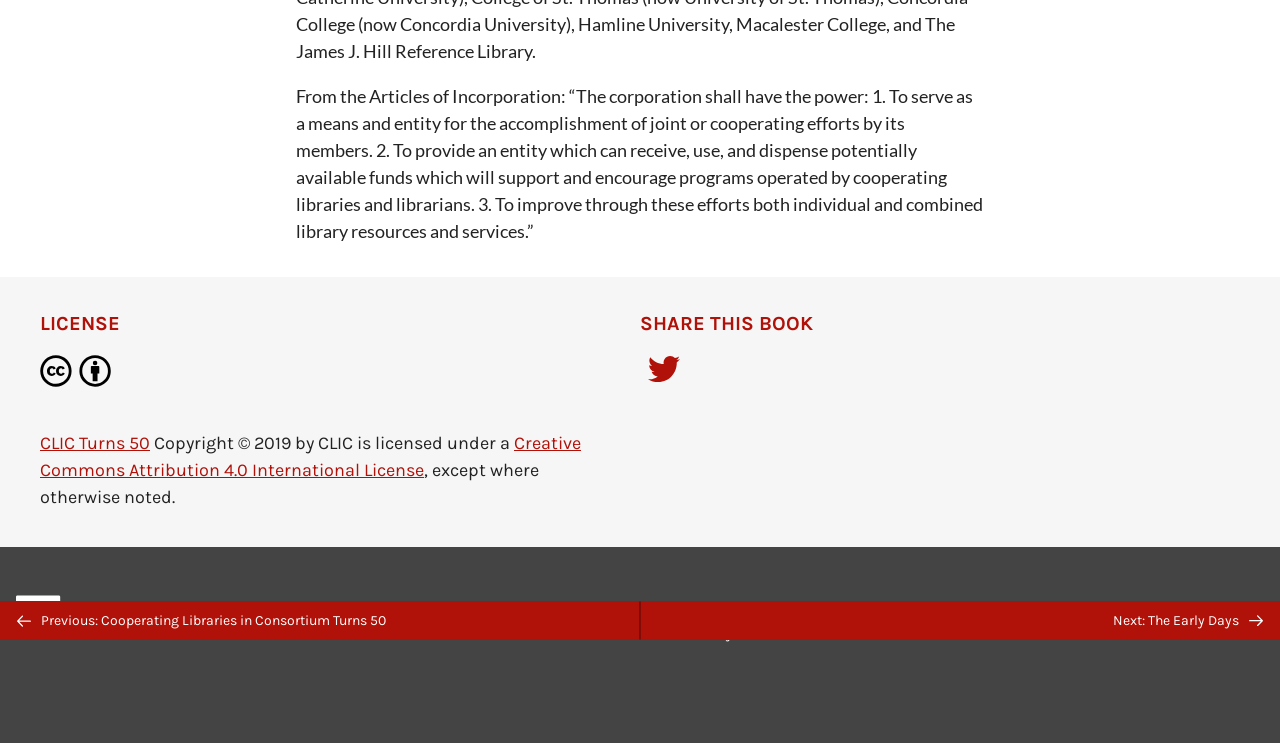Predict the bounding box coordinates of the UI element that matches this description: "Pressbooks Directory". The coordinates should be in the format [left, top, right, bottom] with each value between 0 and 1.

[0.462, 0.841, 0.579, 0.864]